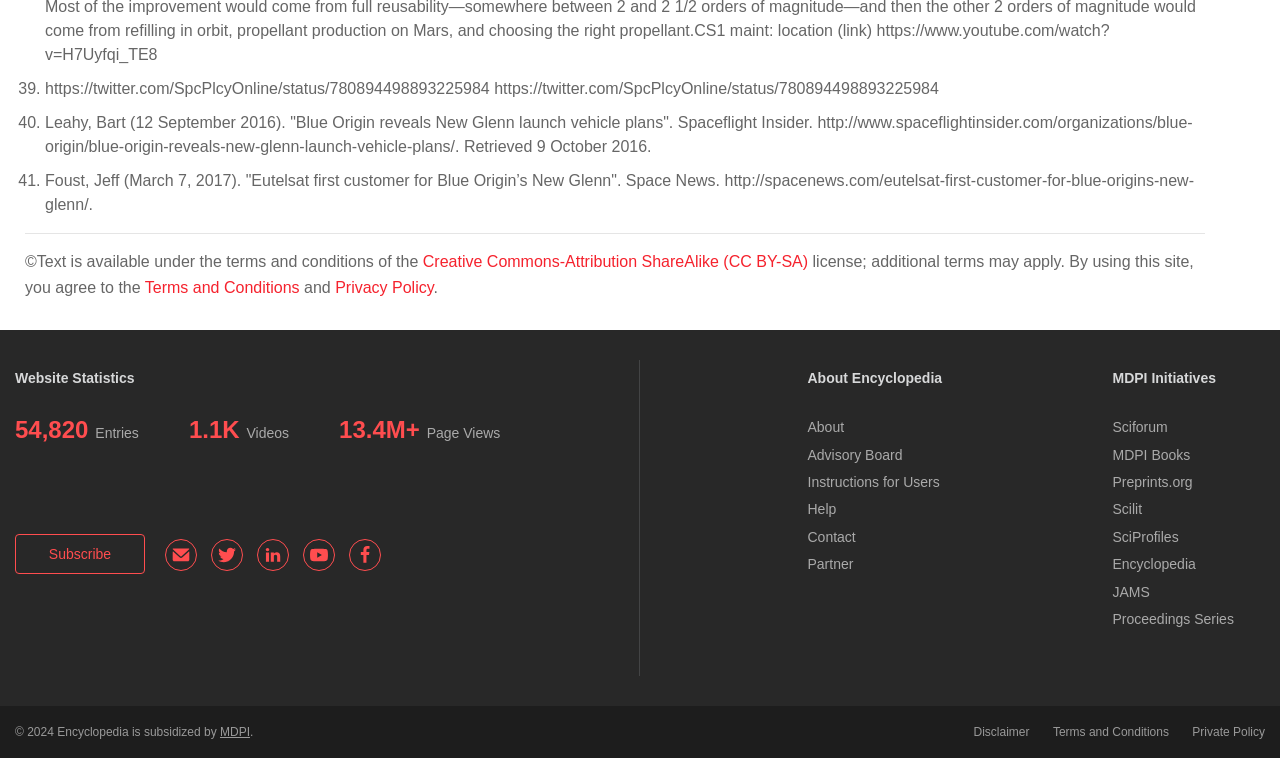Reply to the question with a single word or phrase:
How many page views does this website have?

13.4M+